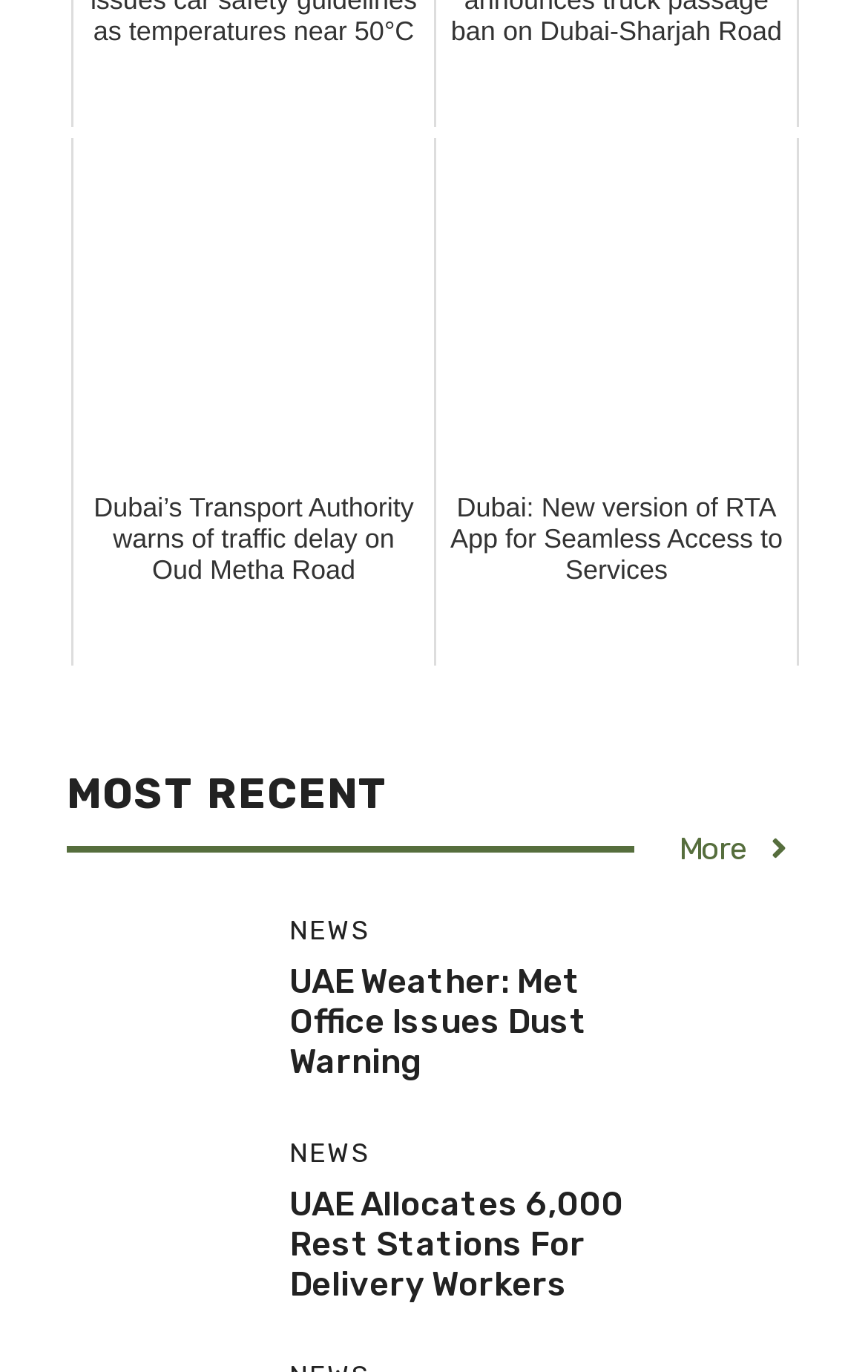Based on the image, please respond to the question with as much detail as possible:
What is the topic of the first news article?

I determined the answer by looking at the first link element with the text '200310023921-dubai-buildings-skyline Dubai’s Transport Authority warns of traffic delay on Oud Metha Road' and its corresponding image element with the same ID. This suggests that the first news article is about a traffic delay on Oud Metha Road.